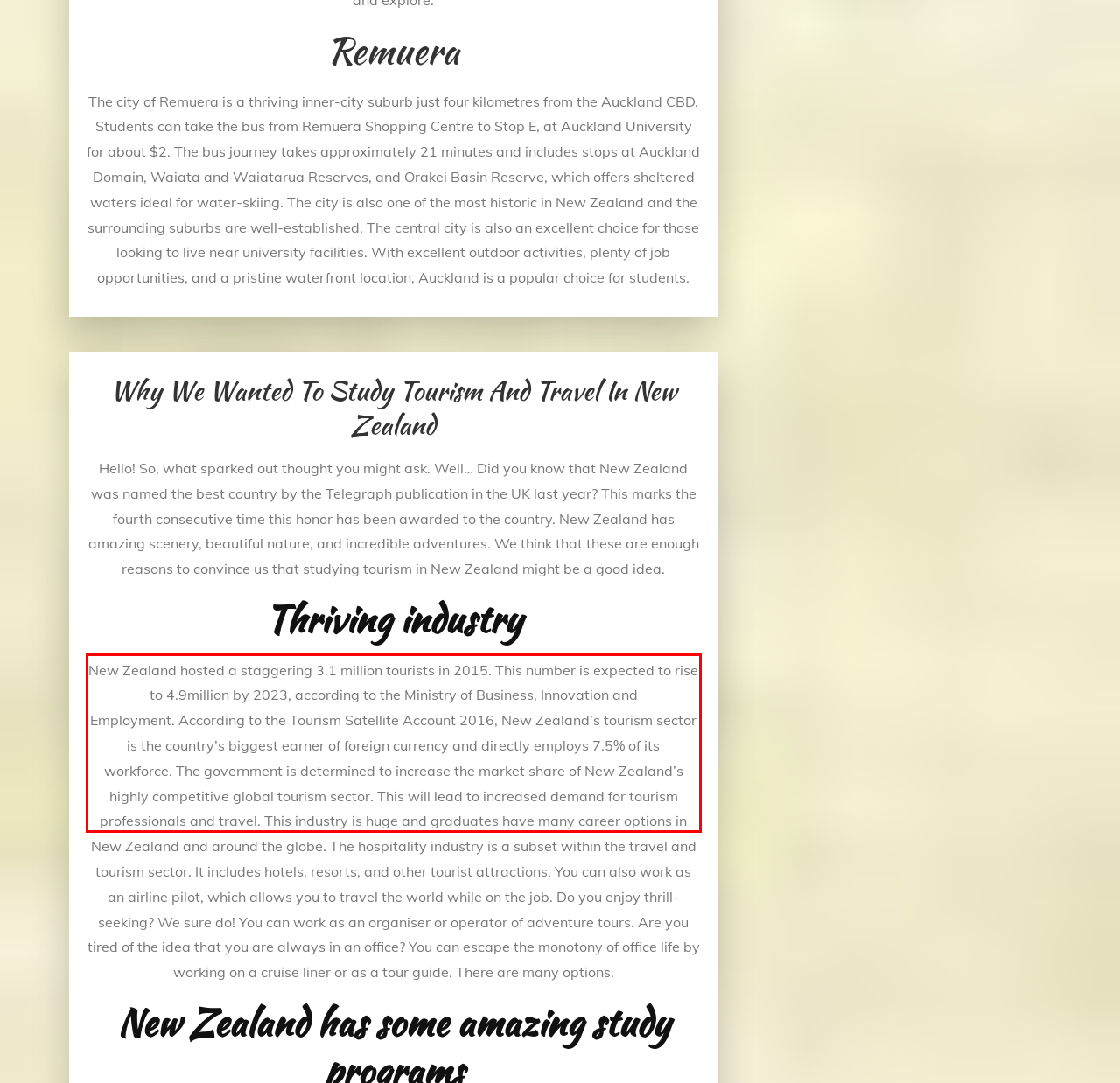Look at the webpage screenshot and recognize the text inside the red bounding box.

New Zealand hosted a staggering 3.1 million tourists in 2015. This number is expected to rise to 4.9million by 2023, according to the Ministry of Business, Innovation and Employment. According to the Tourism Satellite Account 2016, New Zealand’s tourism sector is the country’s biggest earner of foreign currency and directly employs 7.5% of its workforce. The government is determined to increase the market share of New Zealand’s highly competitive global tourism sector. This will lead to increased demand for tourism professionals and travel.